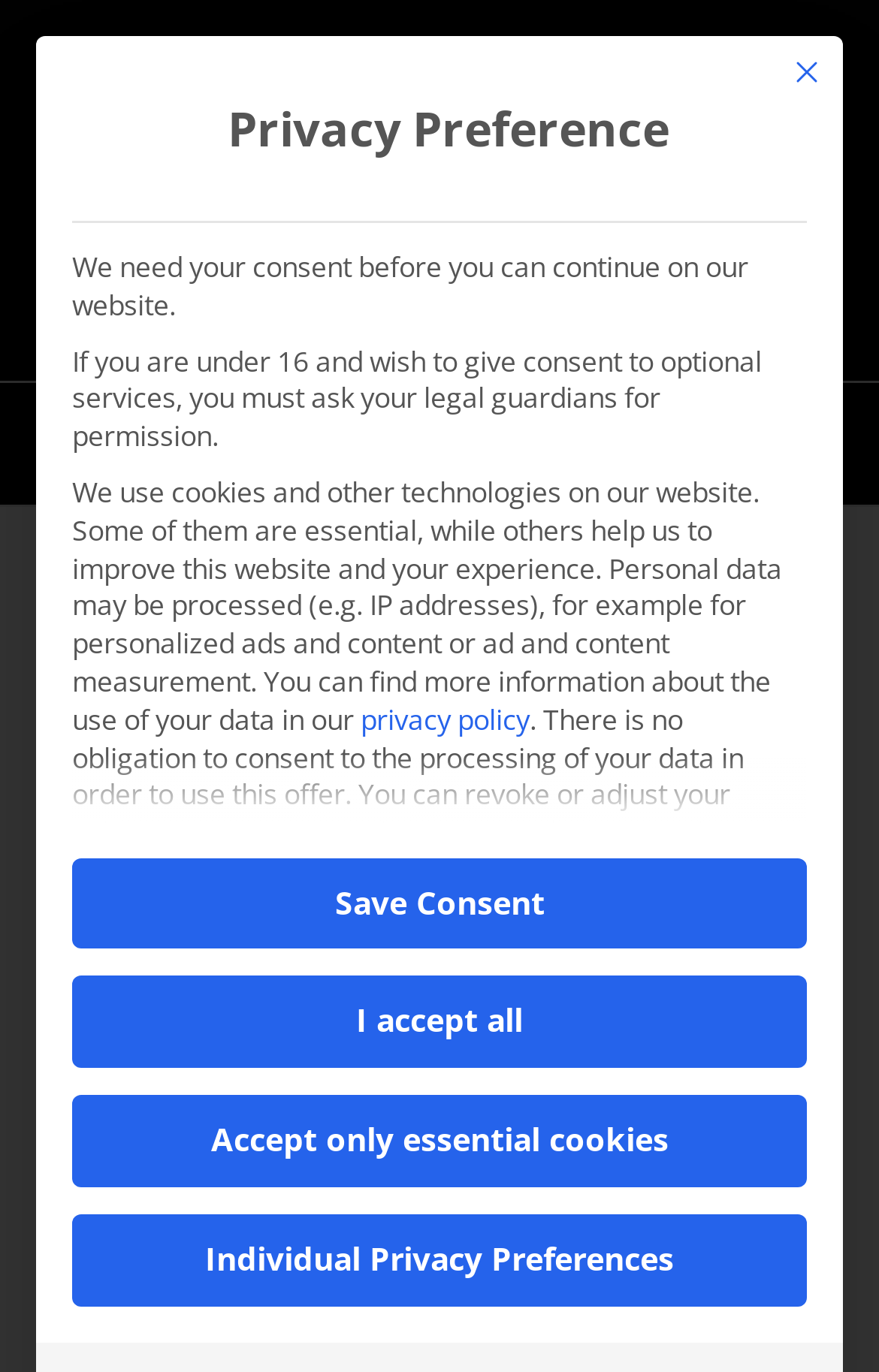Identify the bounding box coordinates for the region of the element that should be clicked to carry out the instruction: "Click the 'Previous' button". The bounding box coordinates should be four float numbers between 0 and 1, i.e., [left, top, right, bottom].

[0.562, 0.125, 0.733, 0.181]